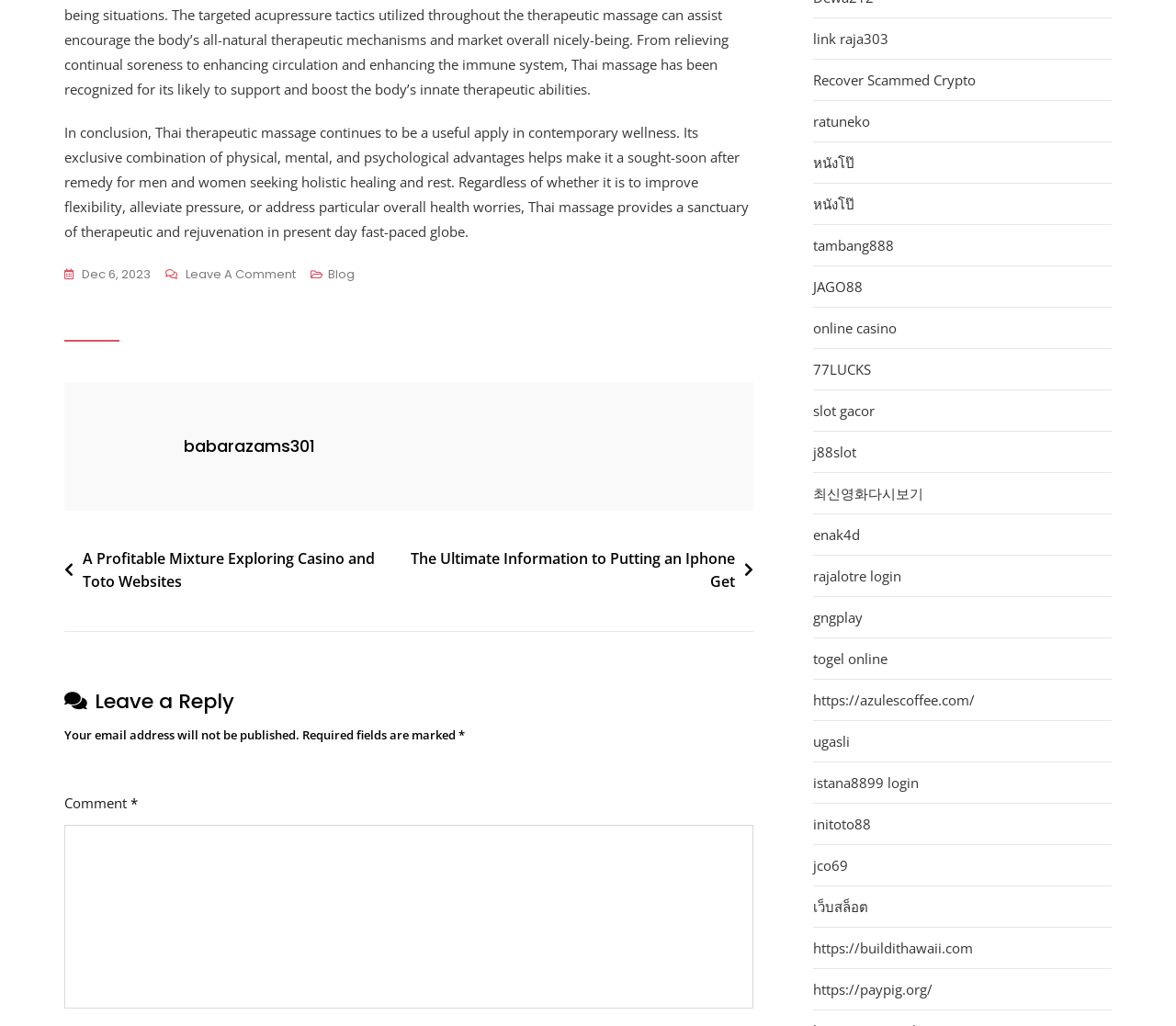Locate the bounding box coordinates of the element you need to click to accomplish the task described by this instruction: "Click on the link to read the blog".

[0.279, 0.256, 0.302, 0.279]